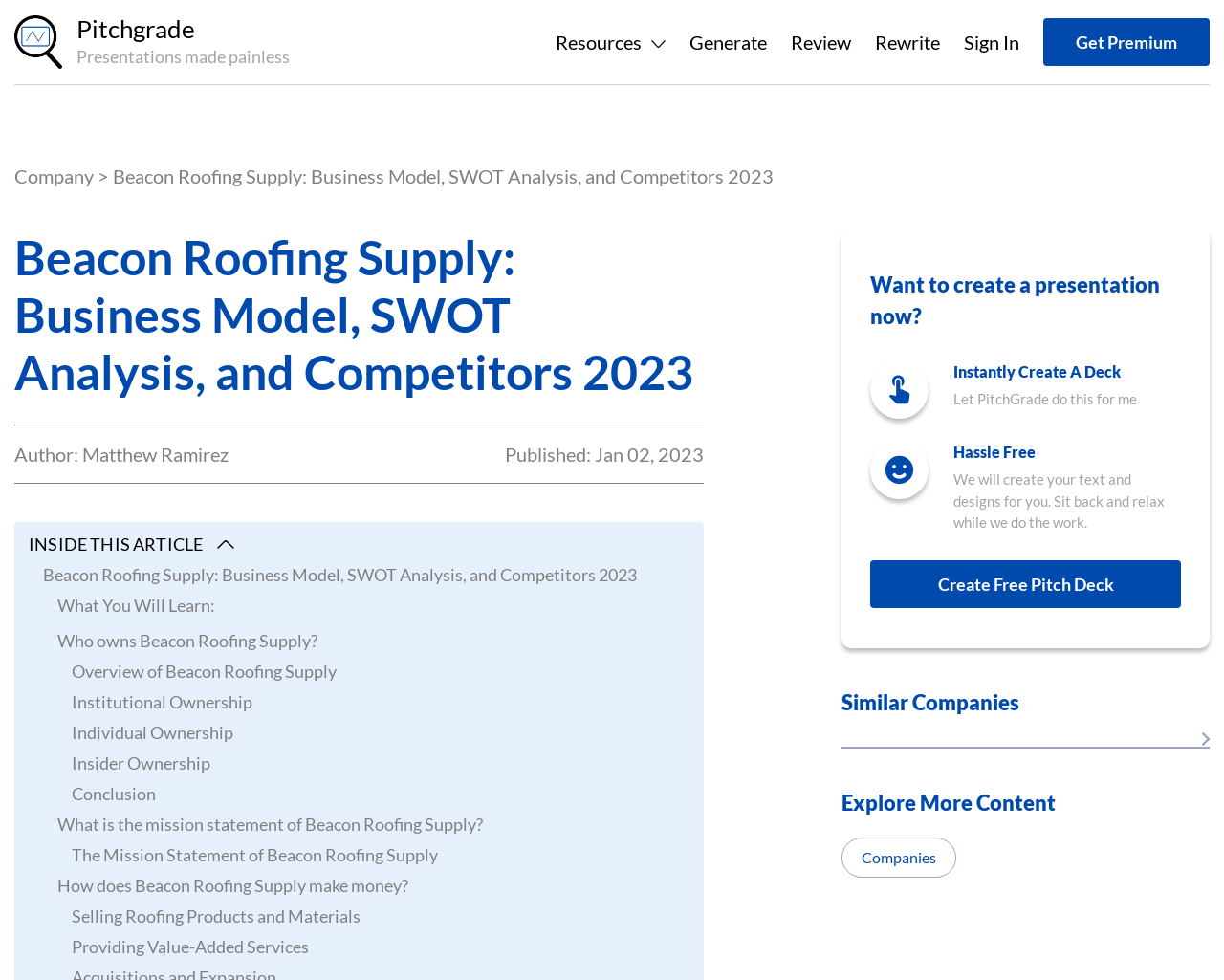Determine the bounding box coordinates for the area you should click to complete the following instruction: "Click on the 'Get Premium' button".

[0.852, 0.019, 0.988, 0.067]